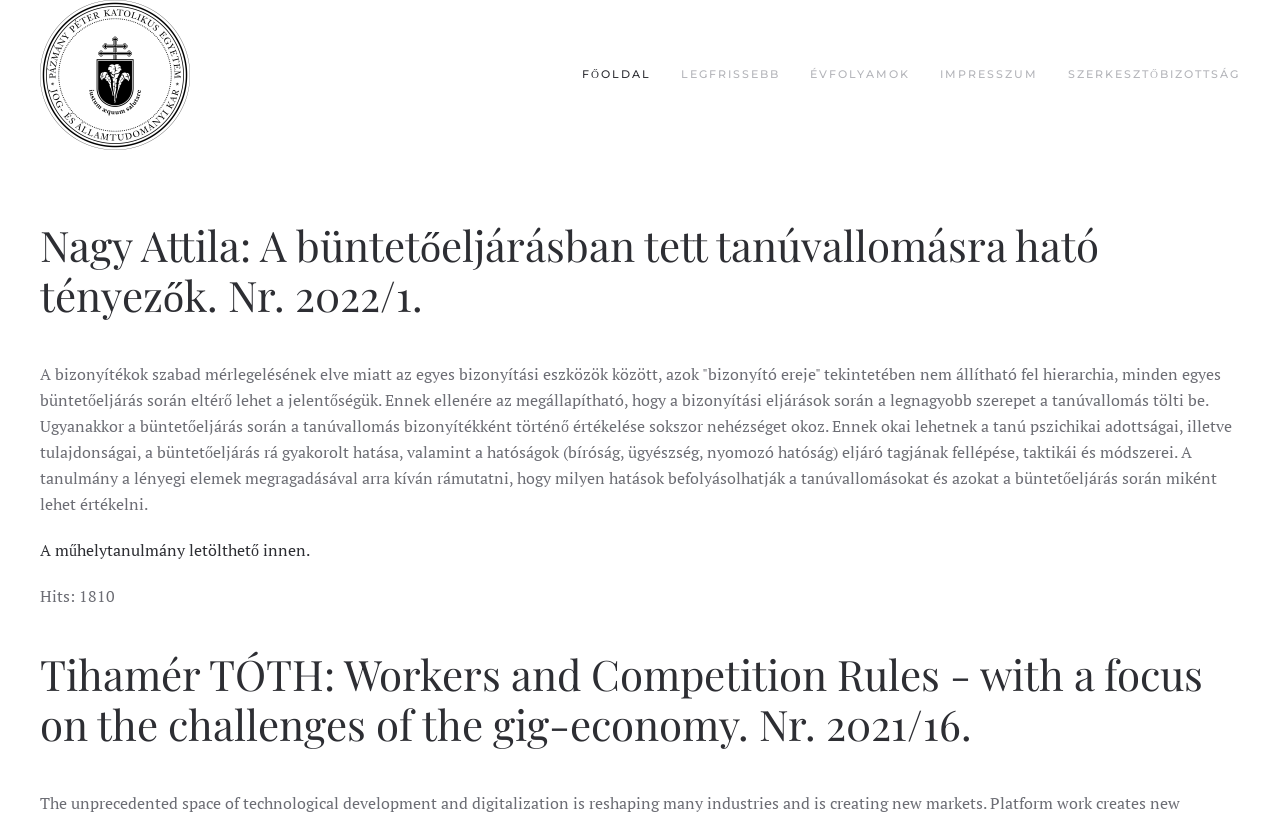Locate the bounding box of the user interface element based on this description: "aria-label="Back to home"".

[0.031, 0.0, 0.148, 0.183]